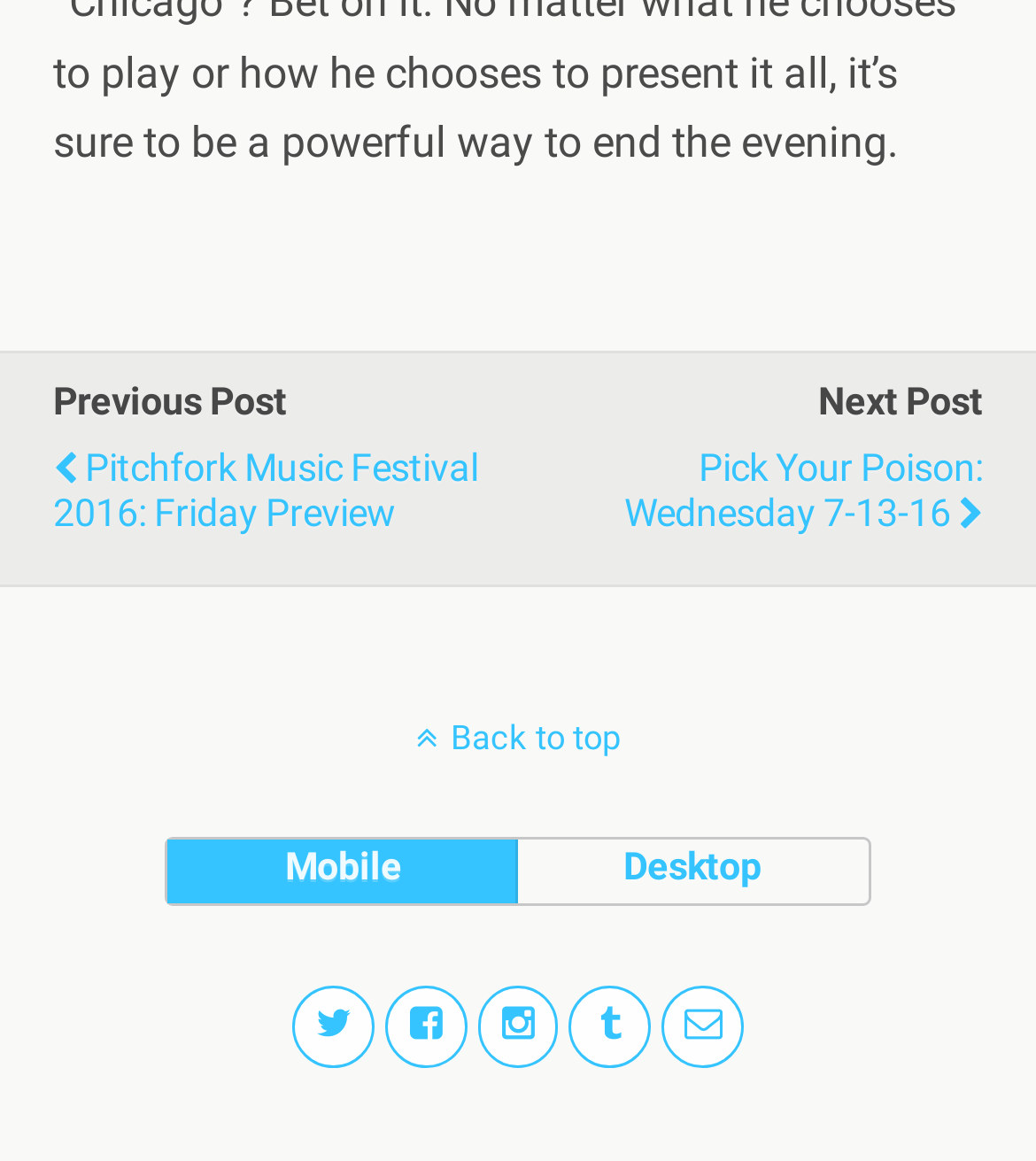Answer the following inquiry with a single word or phrase:
Are there any buttons for switching layout?

Yes